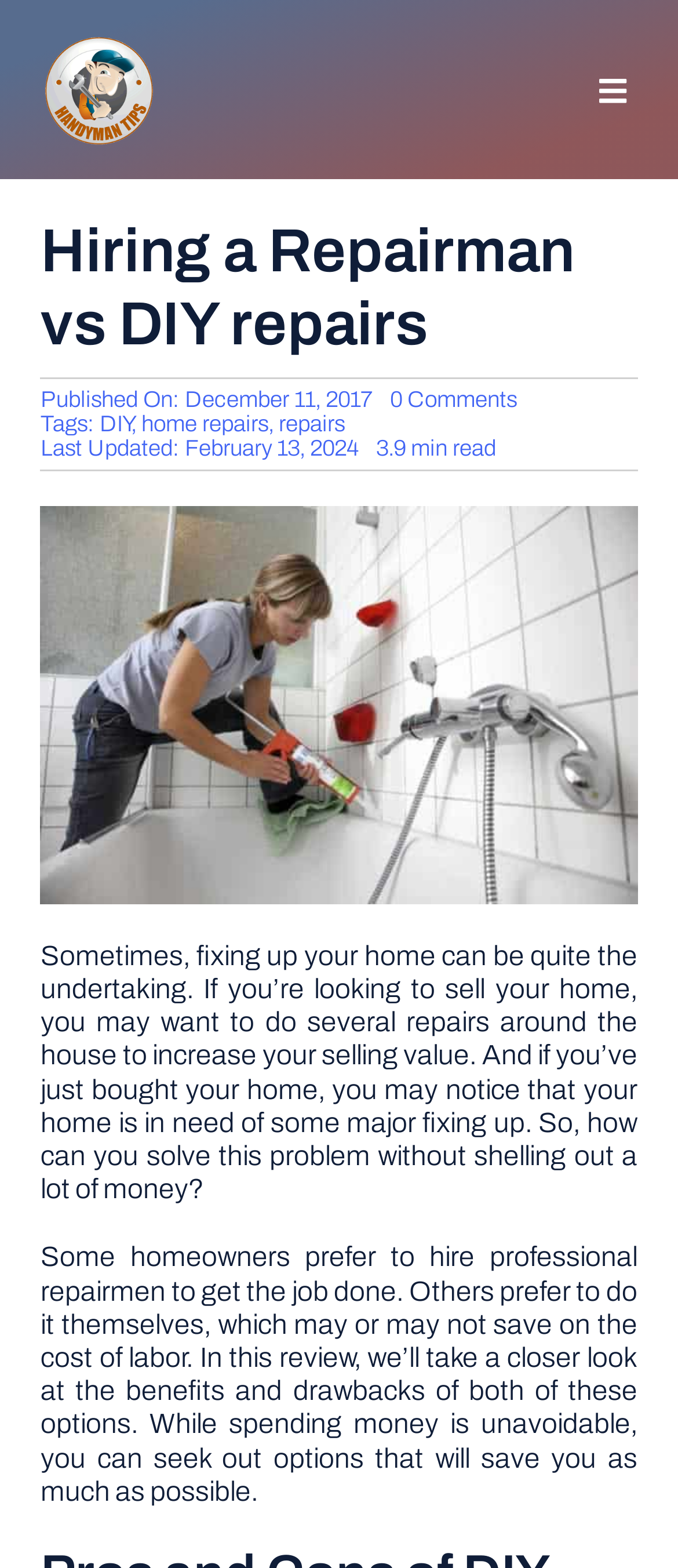What is the title or heading displayed on the webpage?

Hiring a Repairman vs DIY repairs